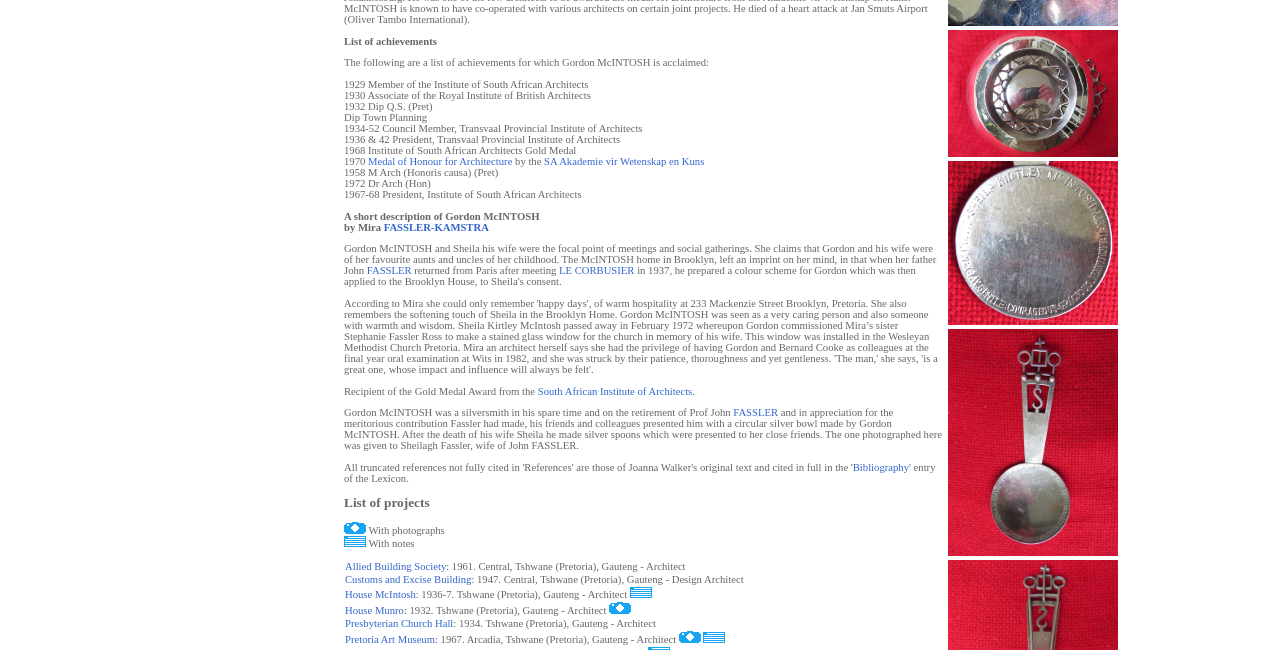Find the bounding box coordinates for the element described here: "Medal of Honour for Architecture".

[0.287, 0.24, 0.4, 0.257]